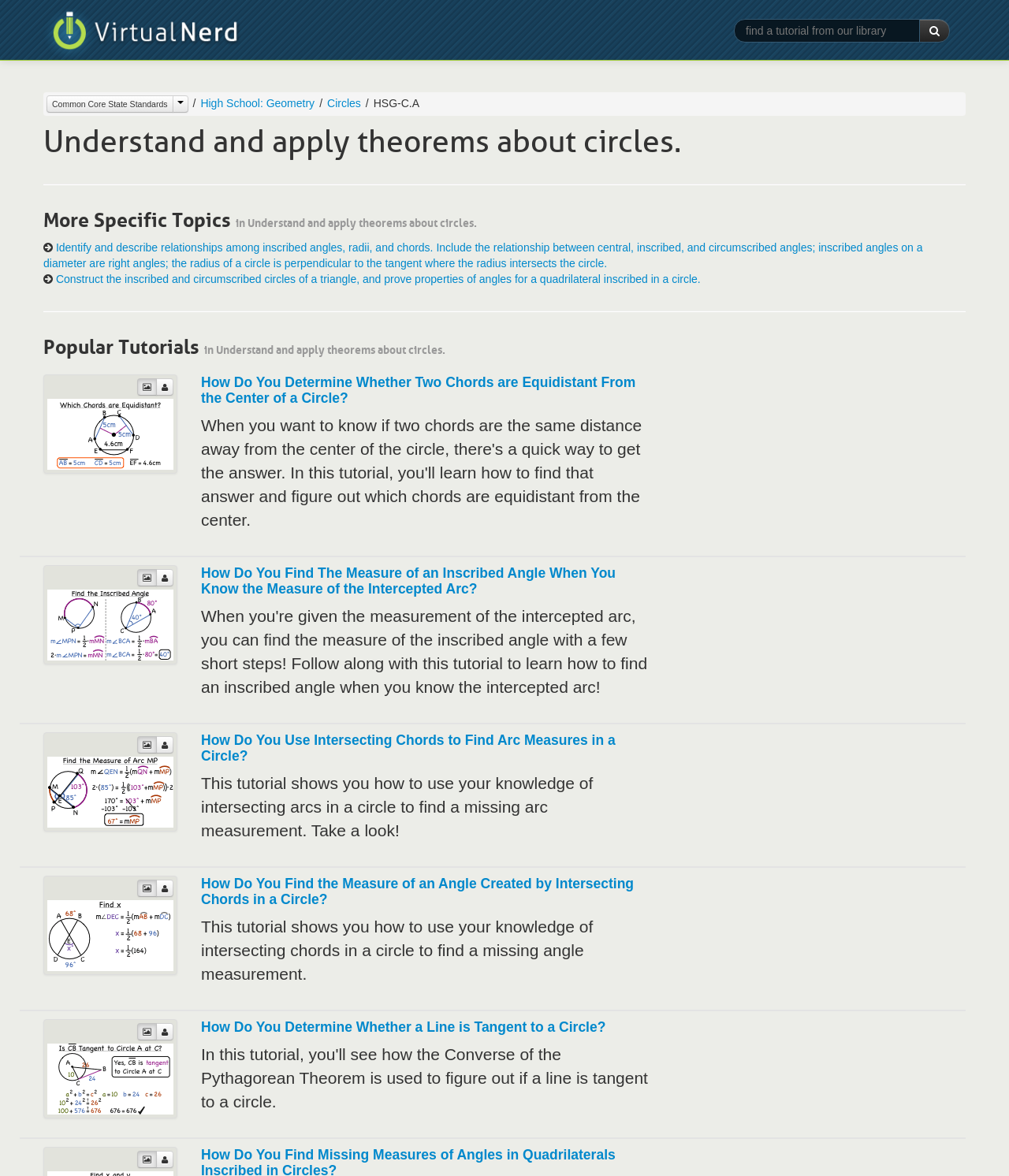Identify and provide the bounding box coordinates of the UI element described: "parent_node: Common Core State Standards". The coordinates should be formatted as [left, top, right, bottom], with each number being a float between 0 and 1.

[0.171, 0.081, 0.186, 0.096]